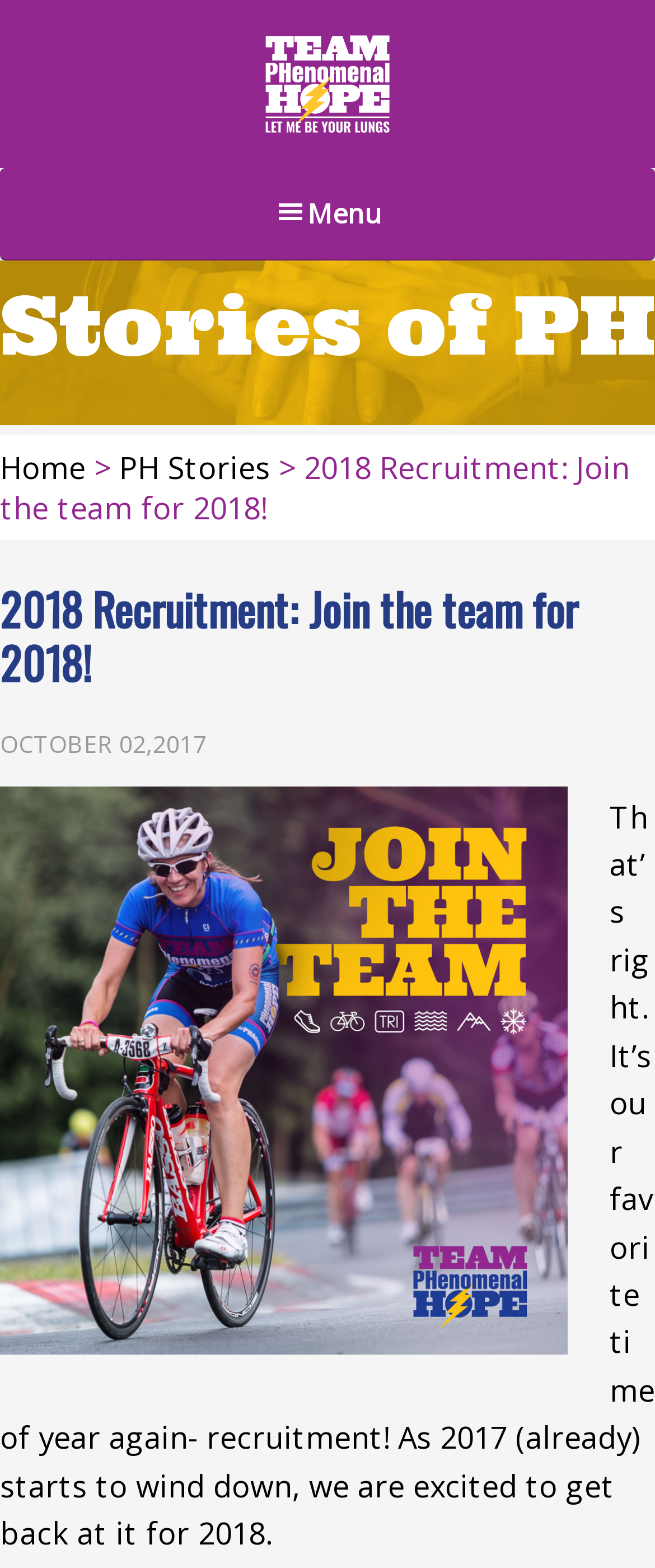Identify and provide the main heading of the webpage.

Stories of PH